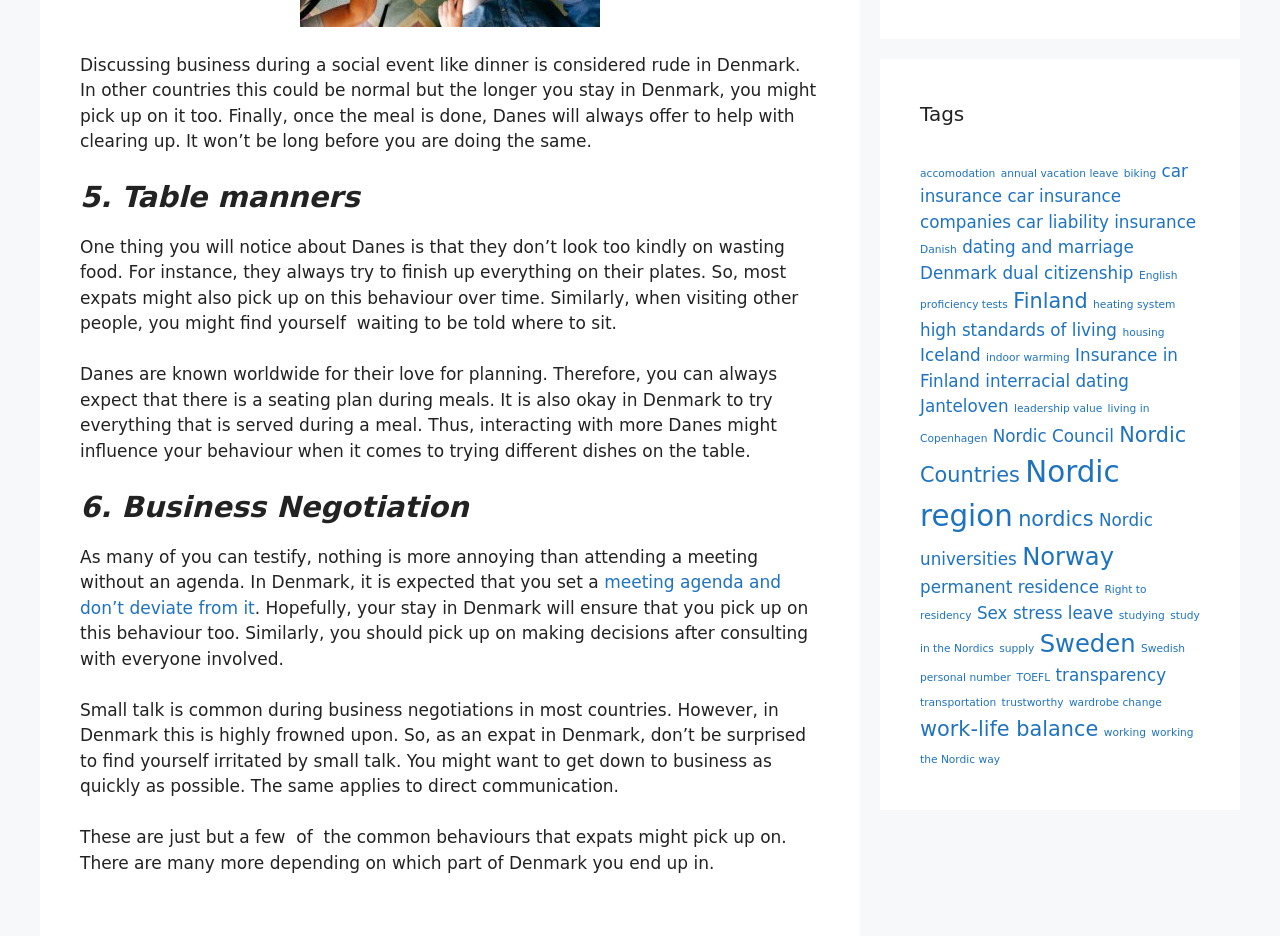Find the bounding box coordinates corresponding to the UI element with the description: "Insurance in Finland". The coordinates should be formatted as [left, top, right, bottom], with values as floats between 0 and 1.

[0.719, 0.369, 0.92, 0.417]